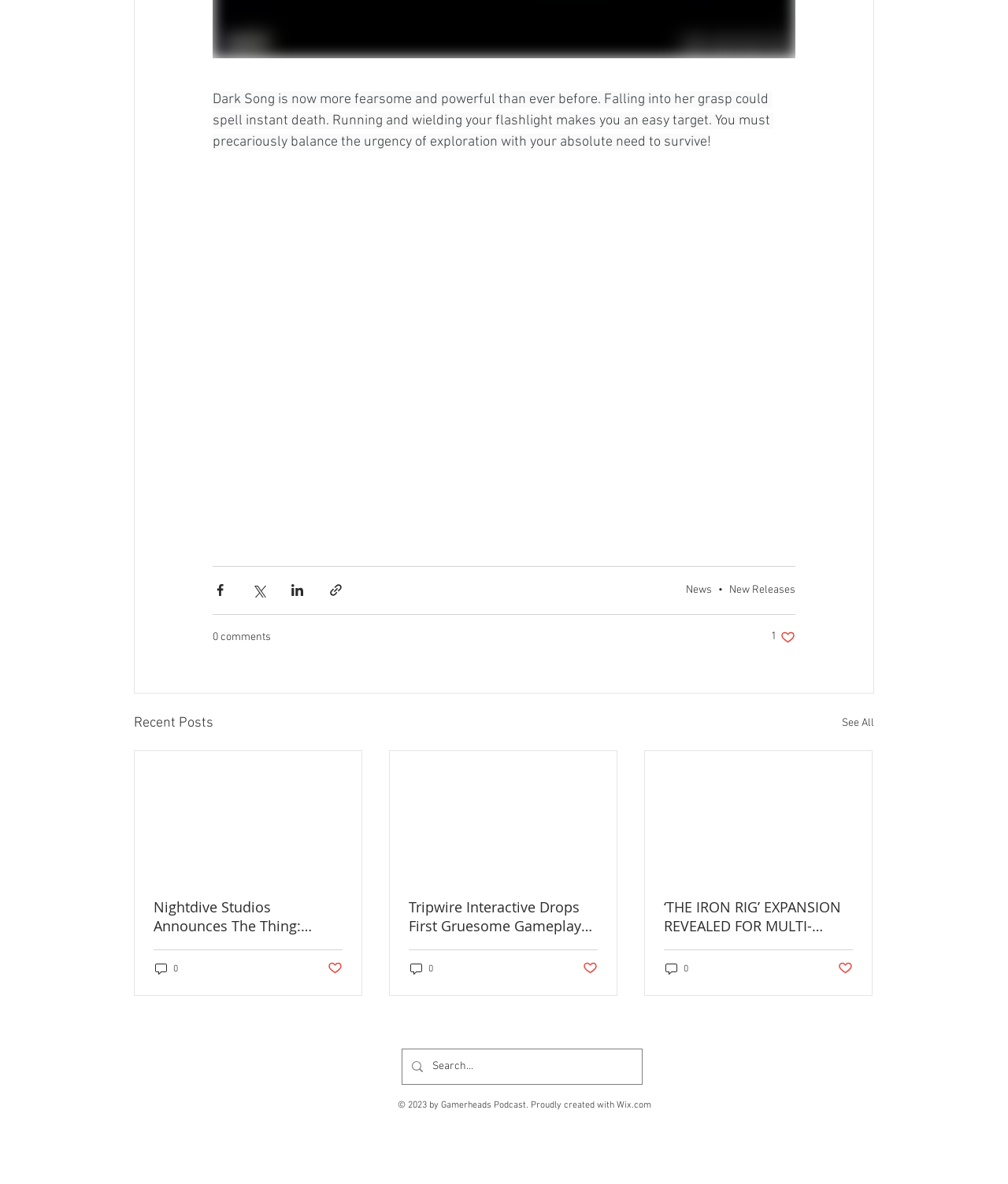Provide the bounding box coordinates in the format (top-left x, top-left y, bottom-right x, bottom-right y). All values are floating point numbers between 0 and 1. Determine the bounding box coordinate of the UI element described as: SAGE Video

None